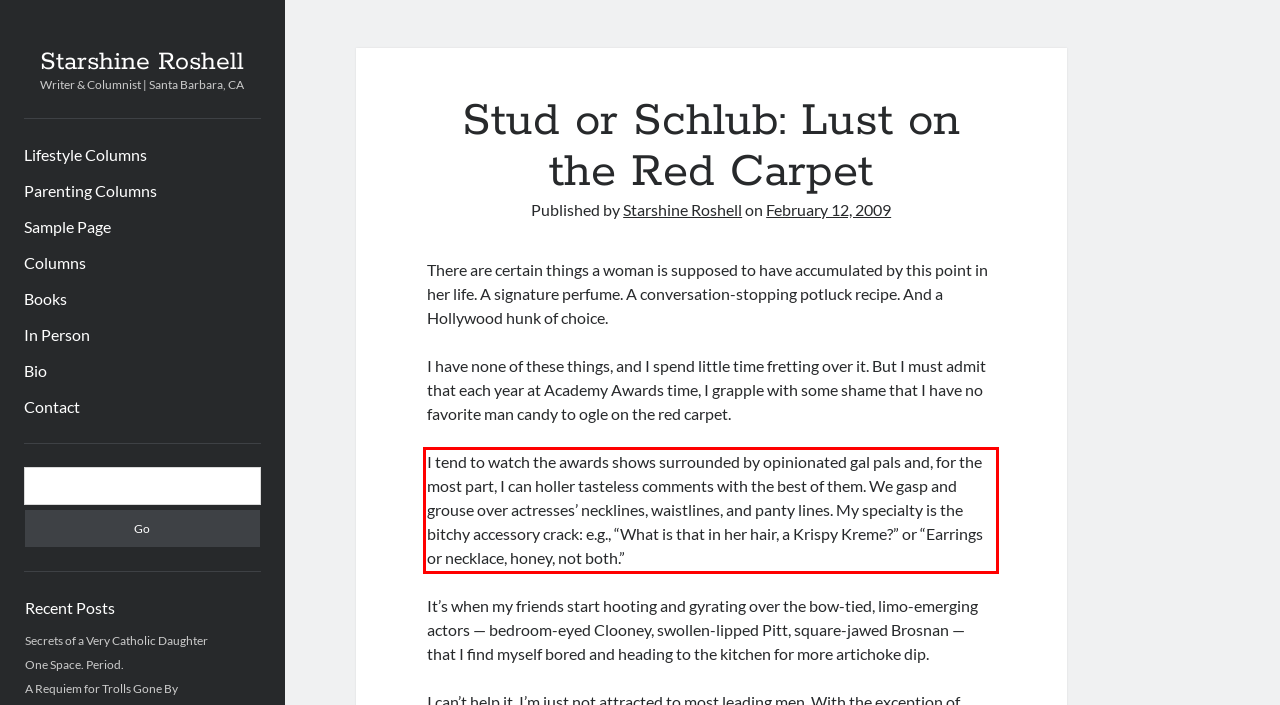Please identify and extract the text content from the UI element encased in a red bounding box on the provided webpage screenshot.

I tend to watch the awards shows surrounded by opinionated gal pals and, for the most part, I can holler tasteless comments with the best of them. We gasp and grouse over actresses’ necklines, waistlines, and panty lines. My specialty is the bitchy accessory crack: e.g., “What is that in her hair, a Krispy Kreme?” or “Earrings or necklace, honey, not both.”